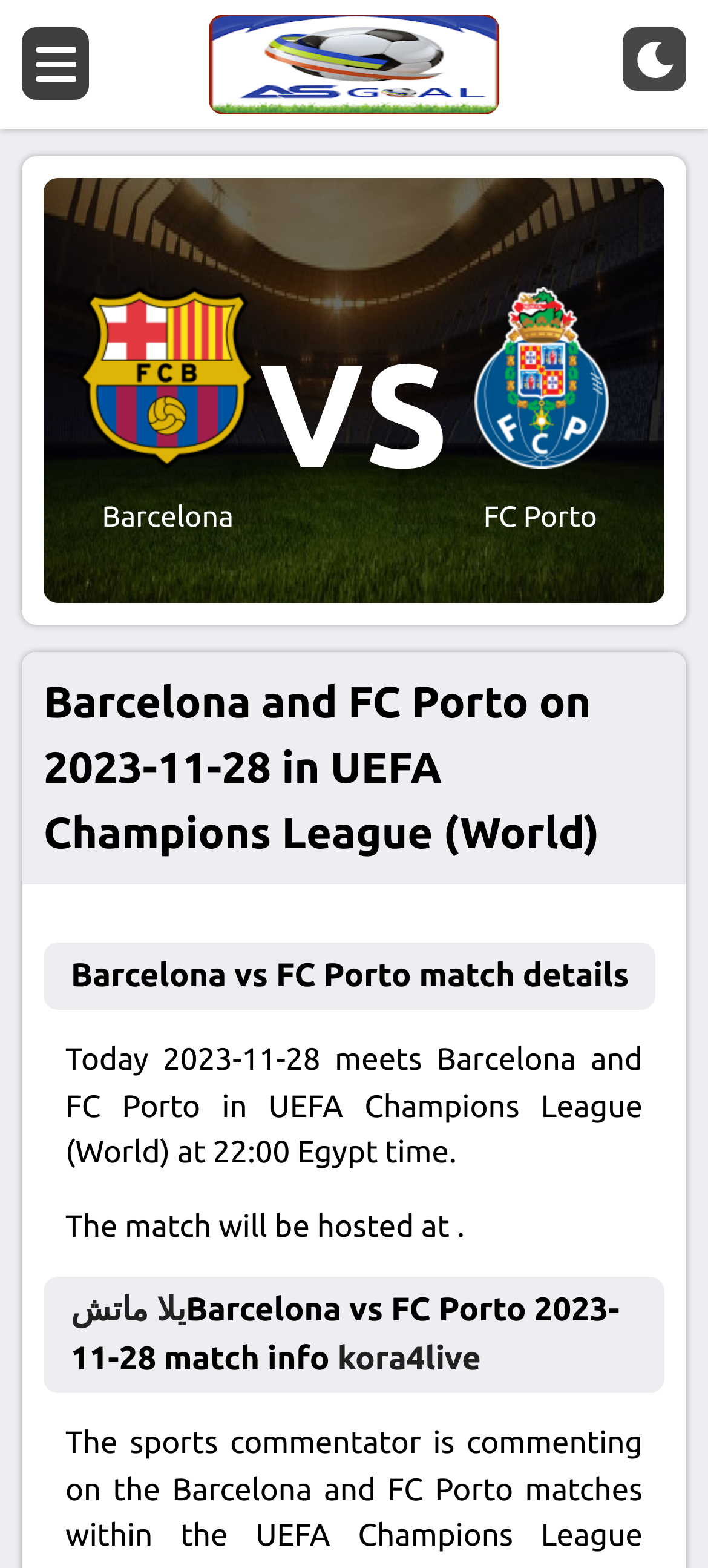What is the time of the Barcelona vs FC Porto match in Egypt?
Please answer the question as detailed as possible.

The time of the match in Egypt can be found in the text 'Today 2023-11-28 meets Barcelona and FC Porto in UEFA Champions League (World) at 22:00 Egypt time.' which is located in the middle of the webpage.